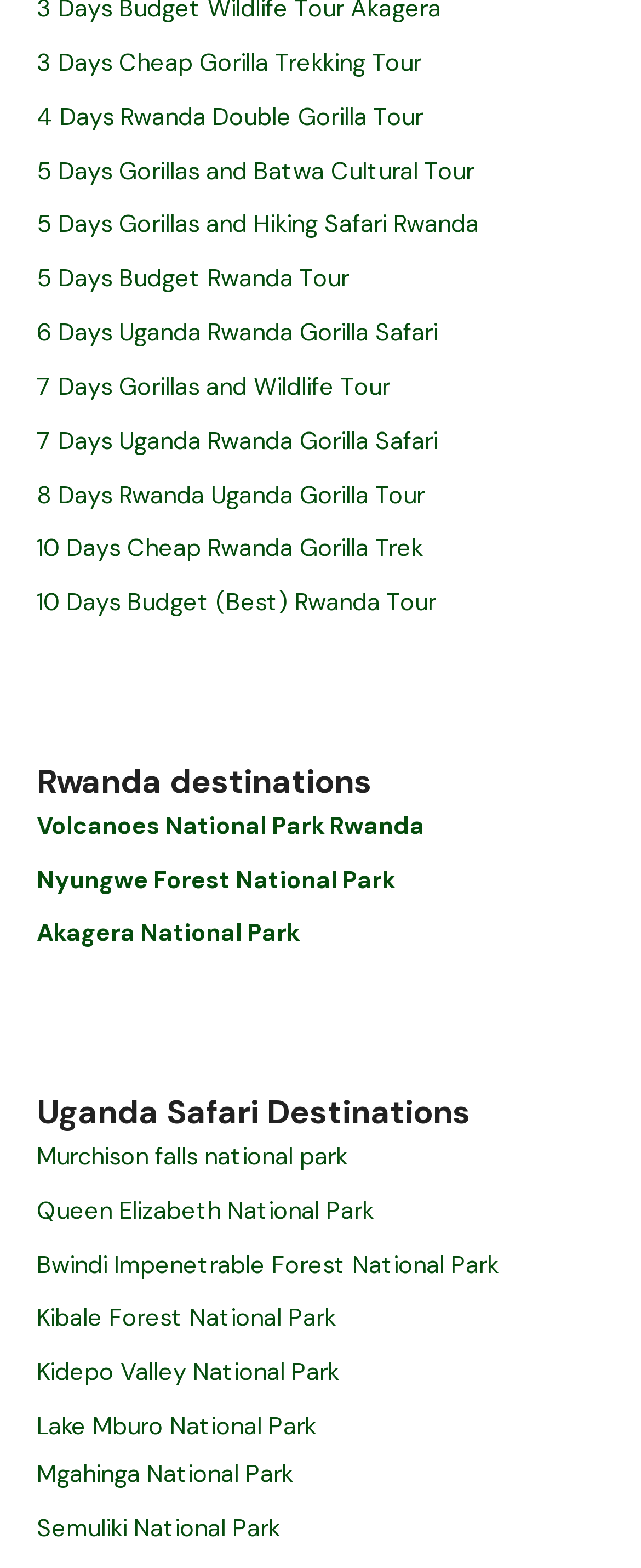How many national parks are listed in Rwanda?
Look at the image and answer the question with a single word or phrase.

3